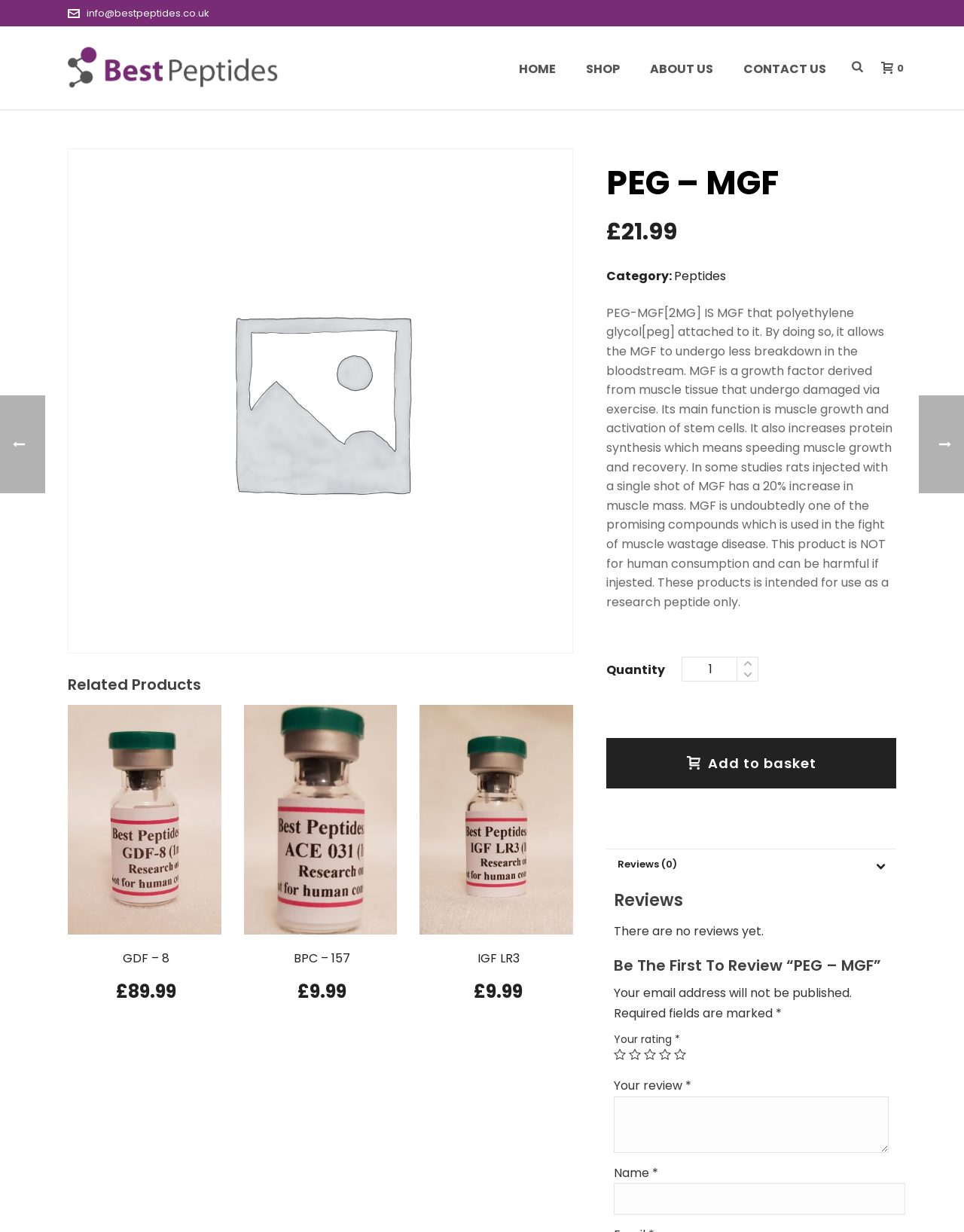Given the webpage screenshot and the description, determine the bounding box coordinates (top-left x, top-left y, bottom-right x, bottom-right y) that define the location of the UI element matching this description: Contact Us

[0.756, 0.021, 0.873, 0.089]